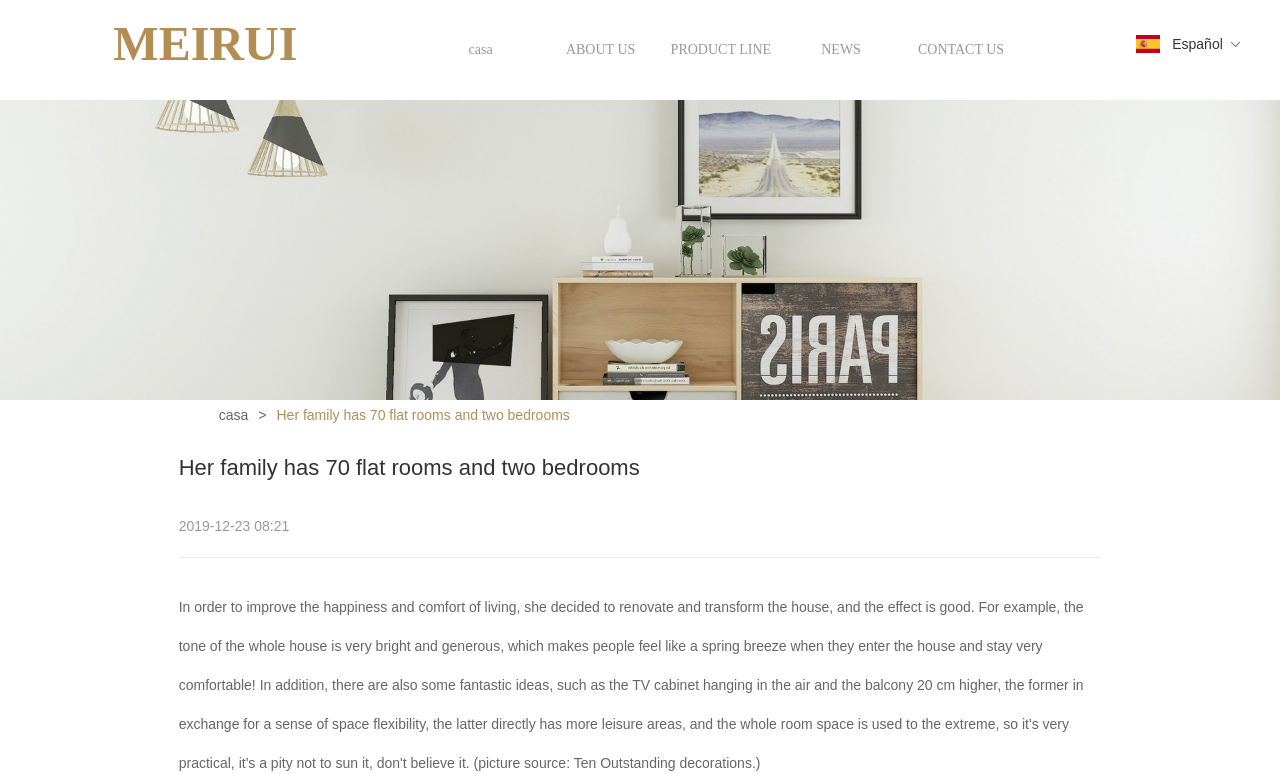Using the provided element description: "ABOUT US", determine the bounding box coordinates of the corresponding UI element in the screenshot.

[0.43, 0.0, 0.508, 0.127]